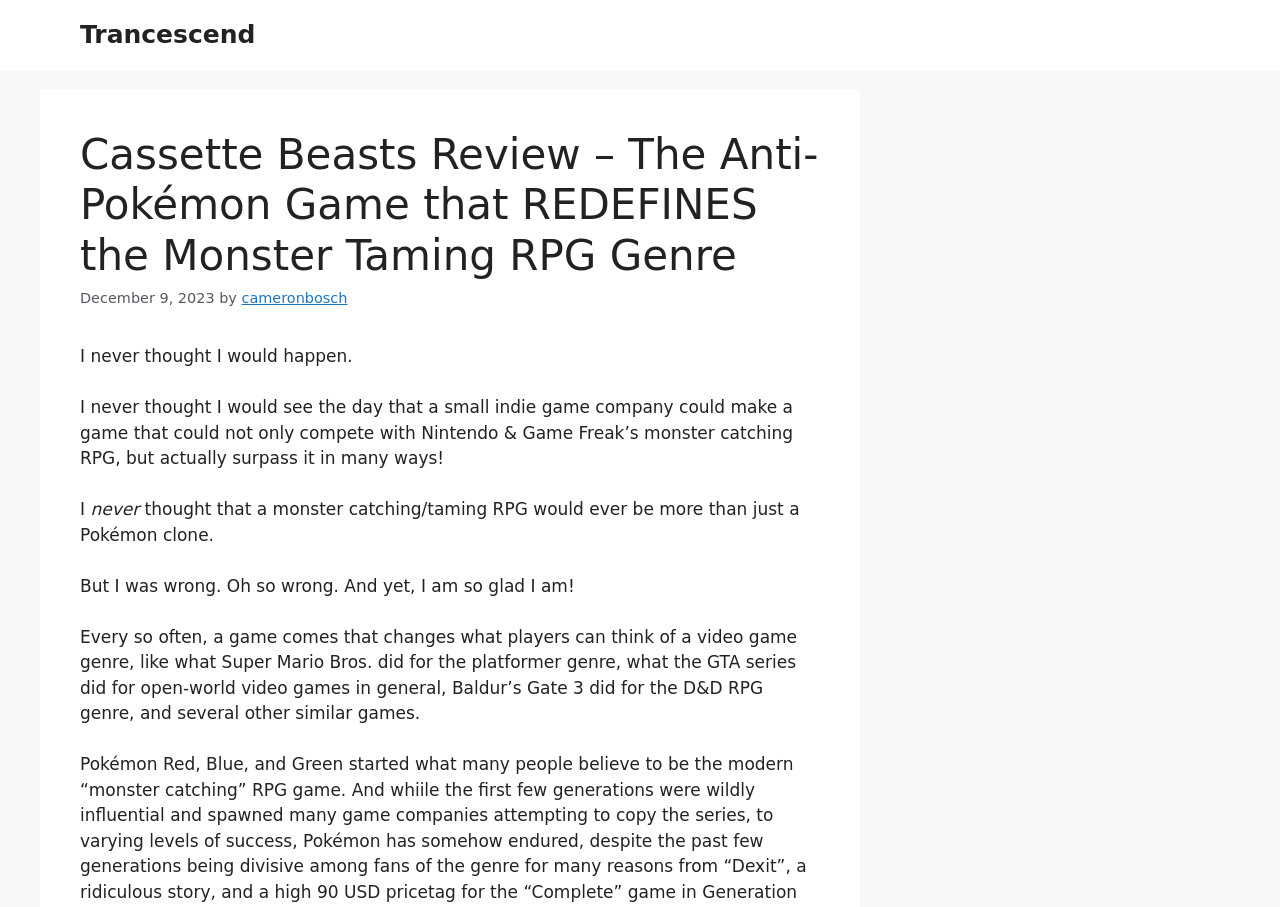Please identify the primary heading of the webpage and give its text content.

Cassette Beasts Review – The Anti-Pokémon Game that REDEFINES the Monster Taming RPG Genre